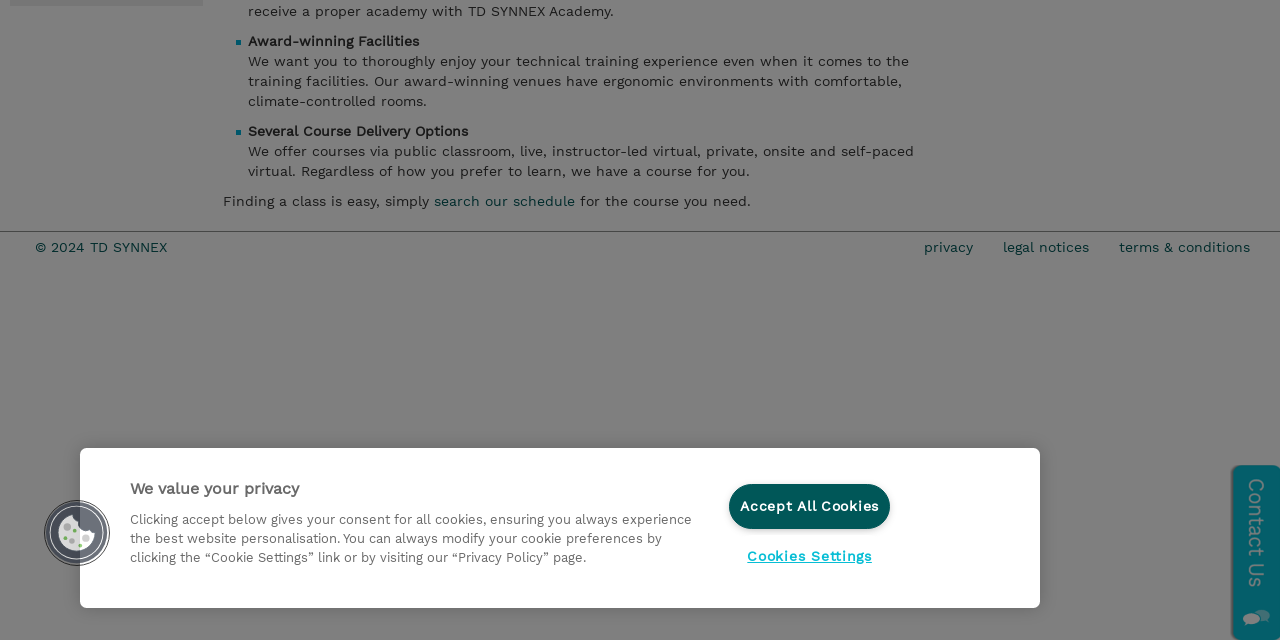Bounding box coordinates must be specified in the format (top-left x, top-left y, bottom-right x, bottom-right y). All values should be floating point numbers between 0 and 1. What are the bounding box coordinates of the UI element described as: search our schedule

[0.339, 0.302, 0.449, 0.327]